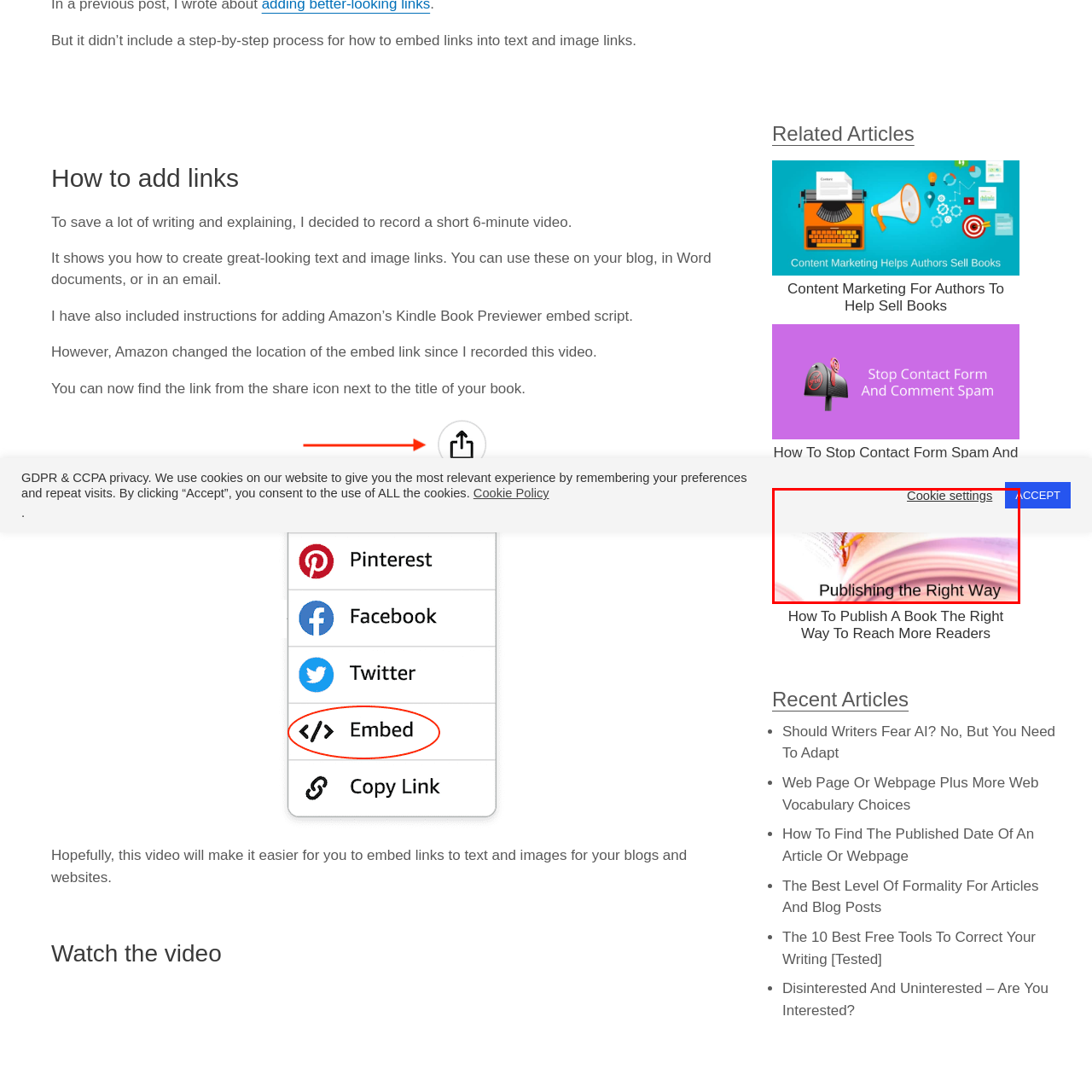Examine the image within the red boundary and respond with a single word or phrase to the question:
What does the design of the image reflect?

Professionalism and creativity